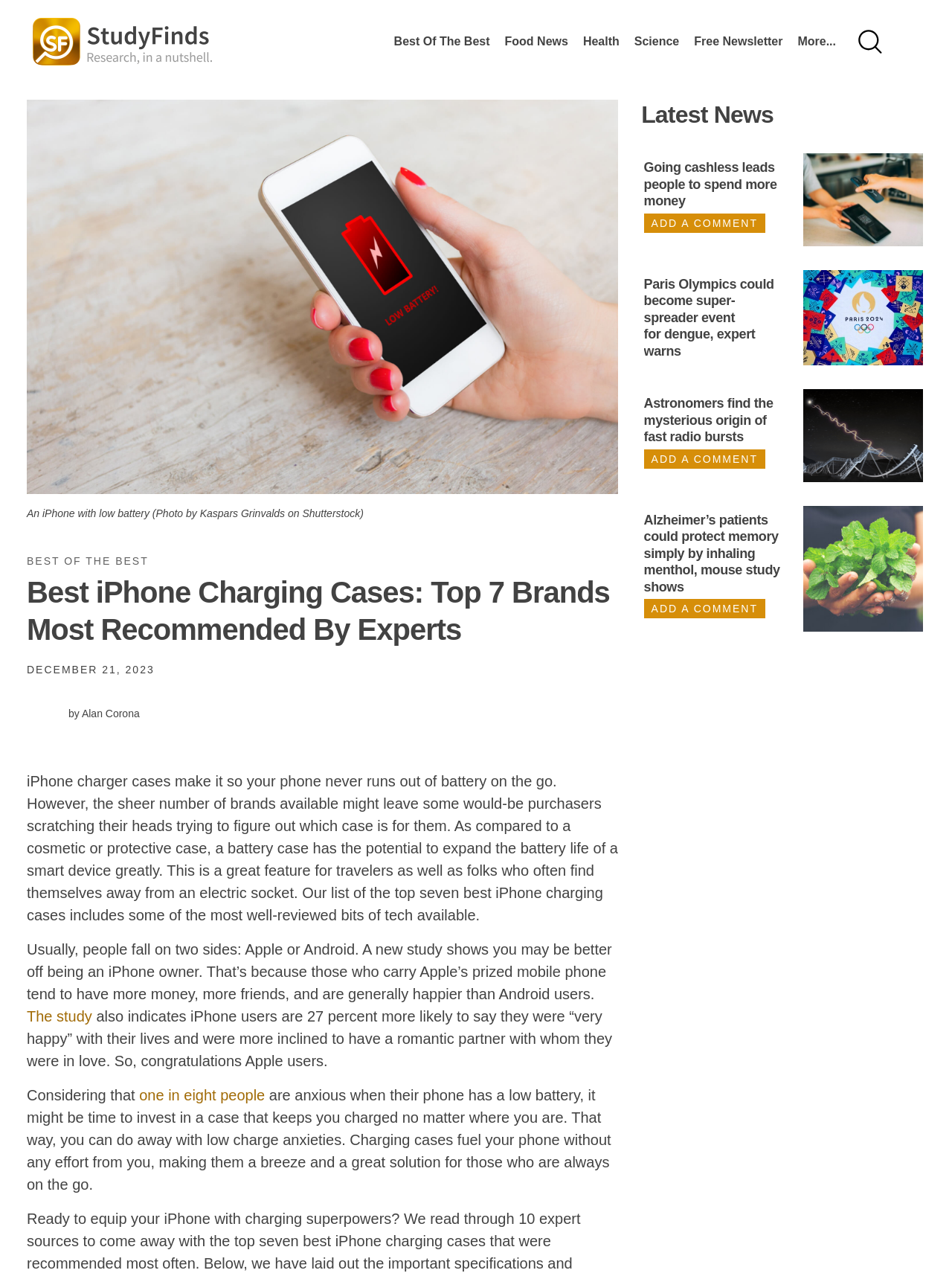Identify and extract the heading text of the webpage.

Best iPhone Charging Cases: Top 7 Brands Most Recommended By Experts